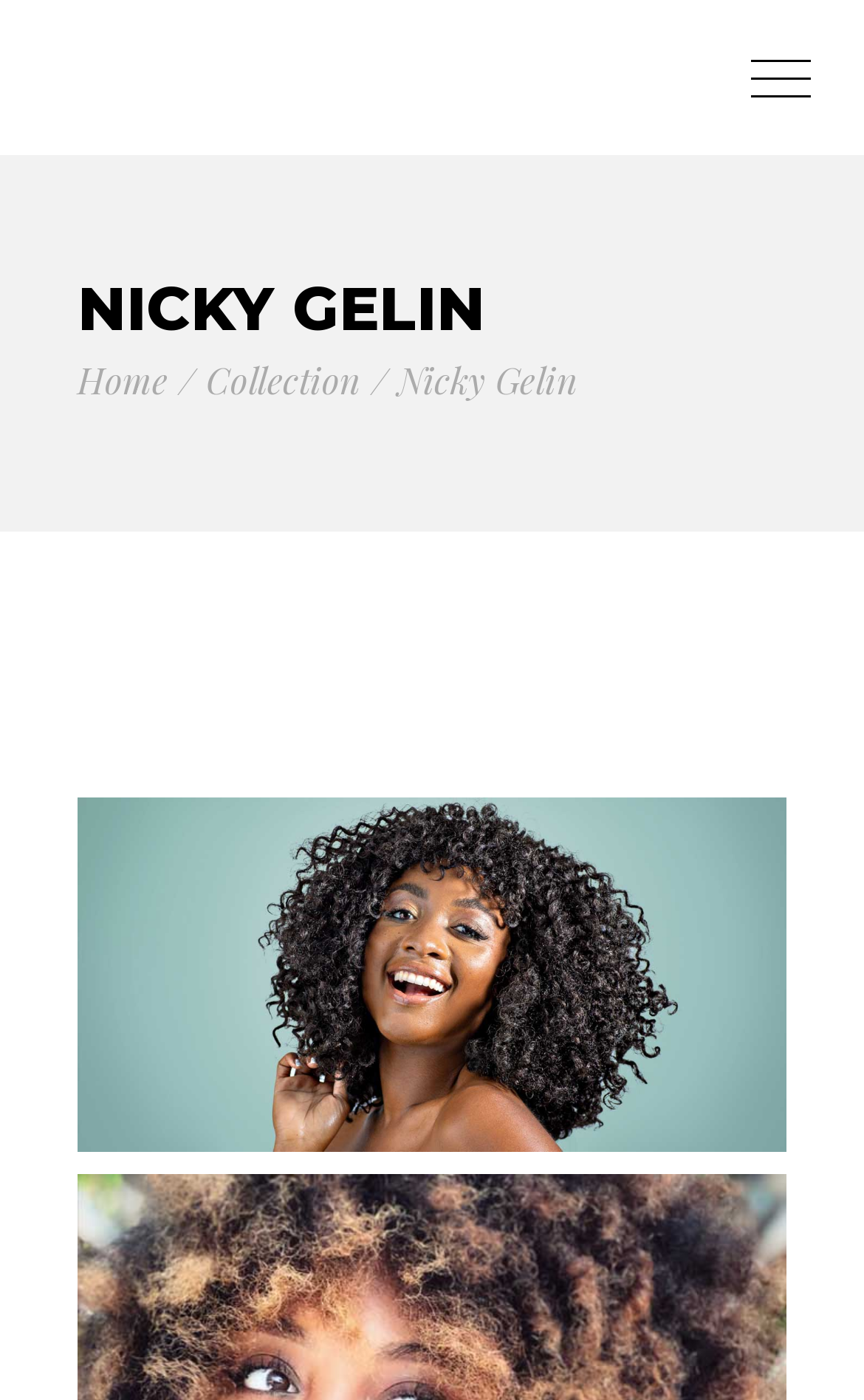Answer the question using only a single word or phrase: 
What is the name of the model and talent management agency?

Nicky Gelin